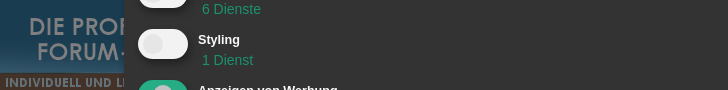Please analyze the image and provide a thorough answer to the question:
What is the purpose of the 'Anzeigen von Werbung' label?

The 'Anzeigen von Werbung' label, which translates to 'Show Advertising', implies that it is related to user customization or preferences regarding advertisements, allowing users to control their ad experience on the platform.